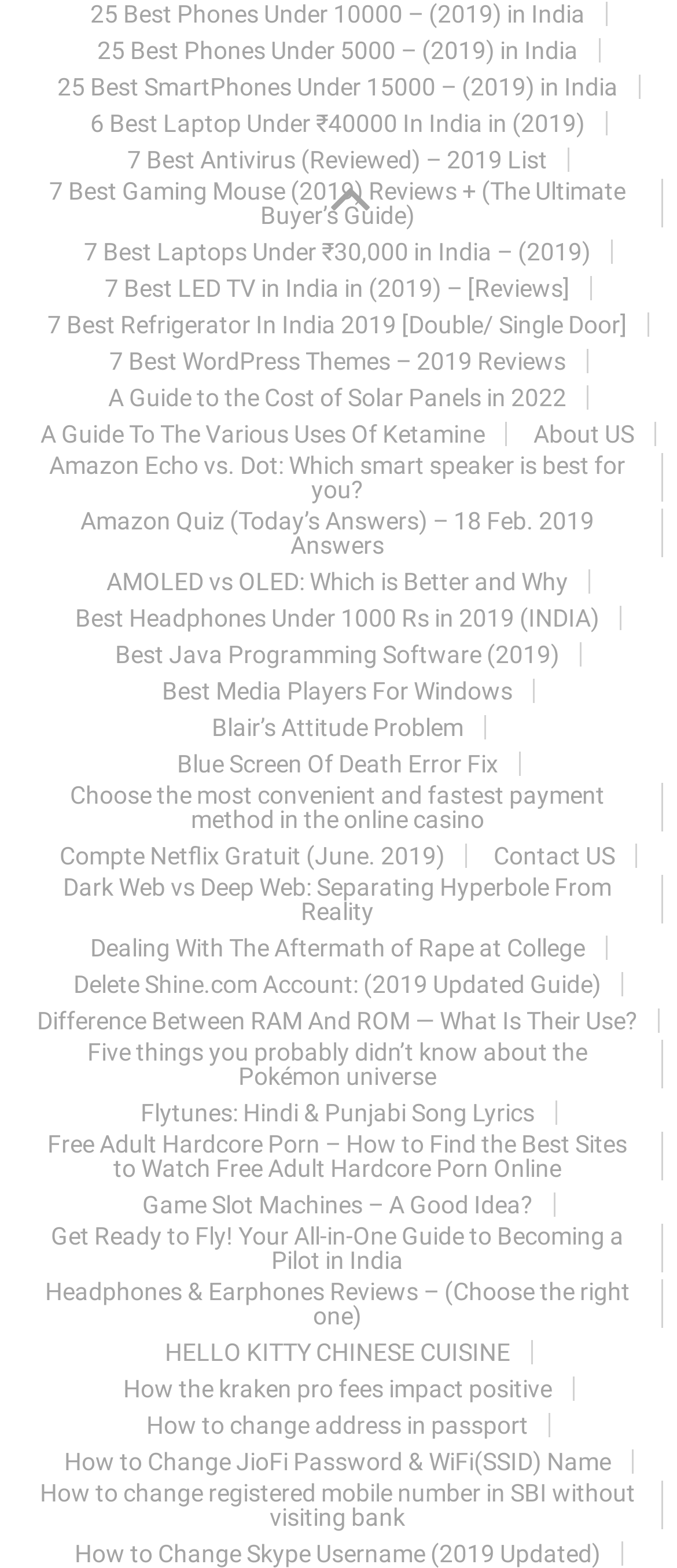Using the details from the image, please elaborate on the following question: What is the purpose of the link 'How to change registered mobile number in SBI without visiting bank'?

The link 'How to change registered mobile number in SBI without visiting bank' is a guide on how to change the registered mobile number in SBI without visiting the bank, so the purpose is to change the mobile number.